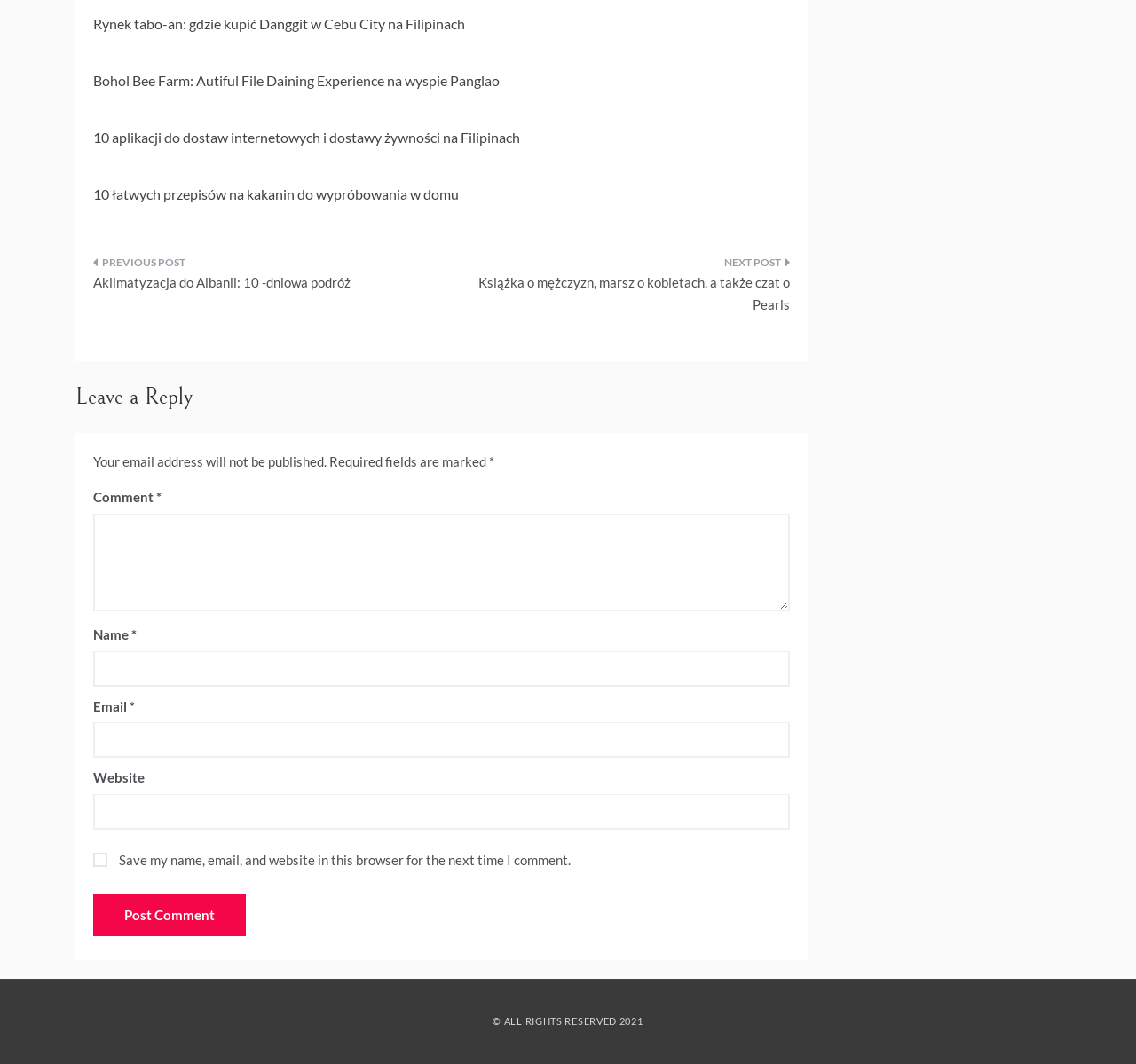Determine the bounding box coordinates of the clickable area required to perform the following instruction: "Click the 'NEXT POST' link". The coordinates should be represented as four float numbers between 0 and 1: [left, top, right, bottom].

[0.4, 0.238, 0.695, 0.306]